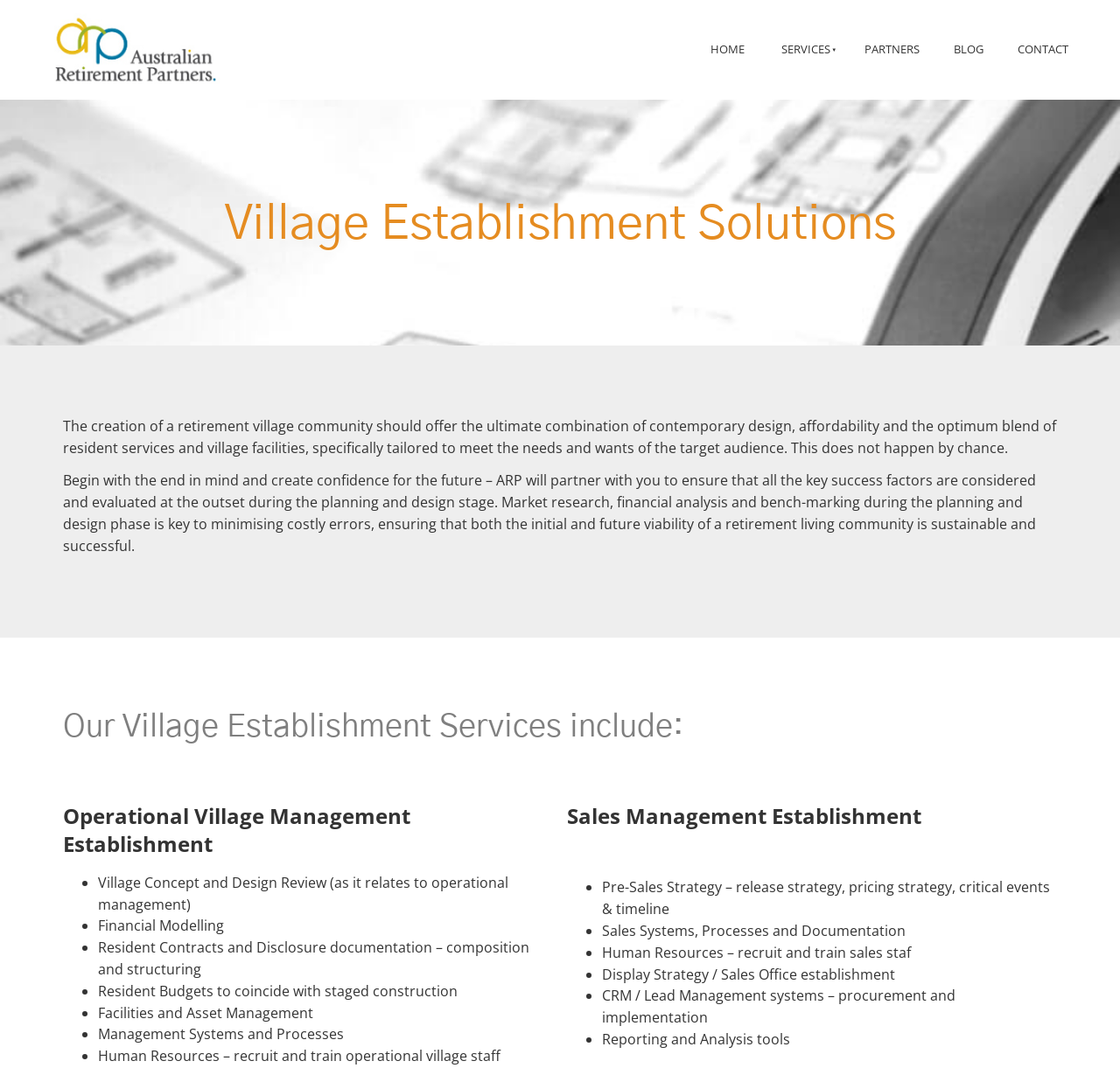What is the role of CRM/Lead Management systems in ARP's services?
Use the screenshot to answer the question with a single word or phrase.

Procurement and implementation